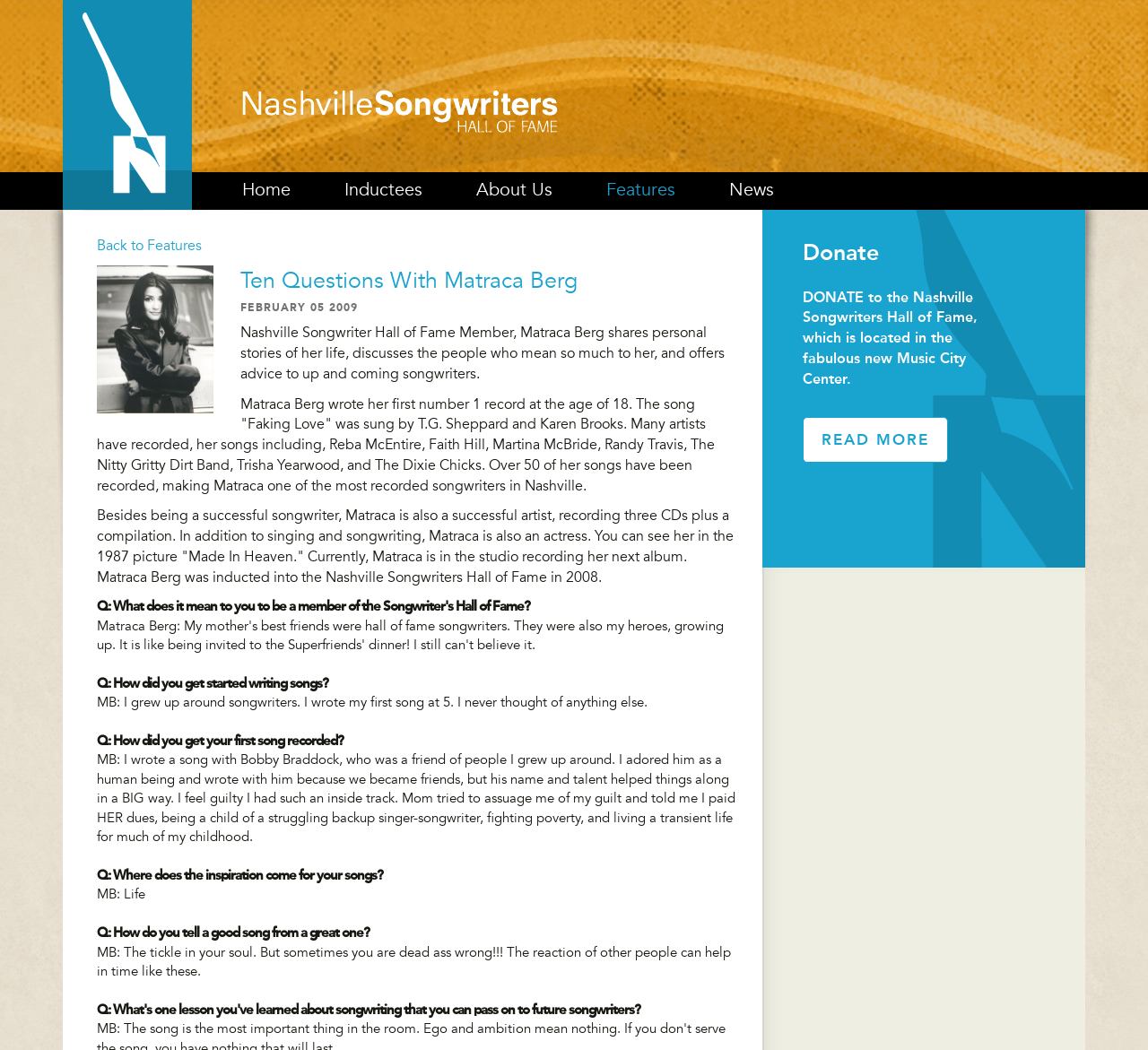Describe the entire webpage, focusing on both content and design.

The webpage is about the Nashville Songwriters Hall of Fame. At the top, there is a heading with the title "Nashville Songwriters Hall of Fame" and an image. Below the title, there are five links: "Home", "Inductees", "About Us", "Features", and "News", which are aligned horizontally.

On the left side of the page, there is a section with a heading "Ten Questions With Matraca Berg", which is an interview with a Nashville Songwriter Hall of Fame member. The section includes a brief introduction, a photo of Matraca Berg, and ten questions with answers about her life, songwriting experiences, and advice to up-and-coming songwriters.

To the right of the interview section, there is a link "Back to Features" and an image. Below the image, there is a section with a heading "Donate" and a brief description of the Nashville Songwriters Hall of Fame, which is located in the Music City Center. There is also a "READ MORE" button.

Overall, the webpage has a simple and organized layout, with clear headings and concise text, making it easy to navigate and read.